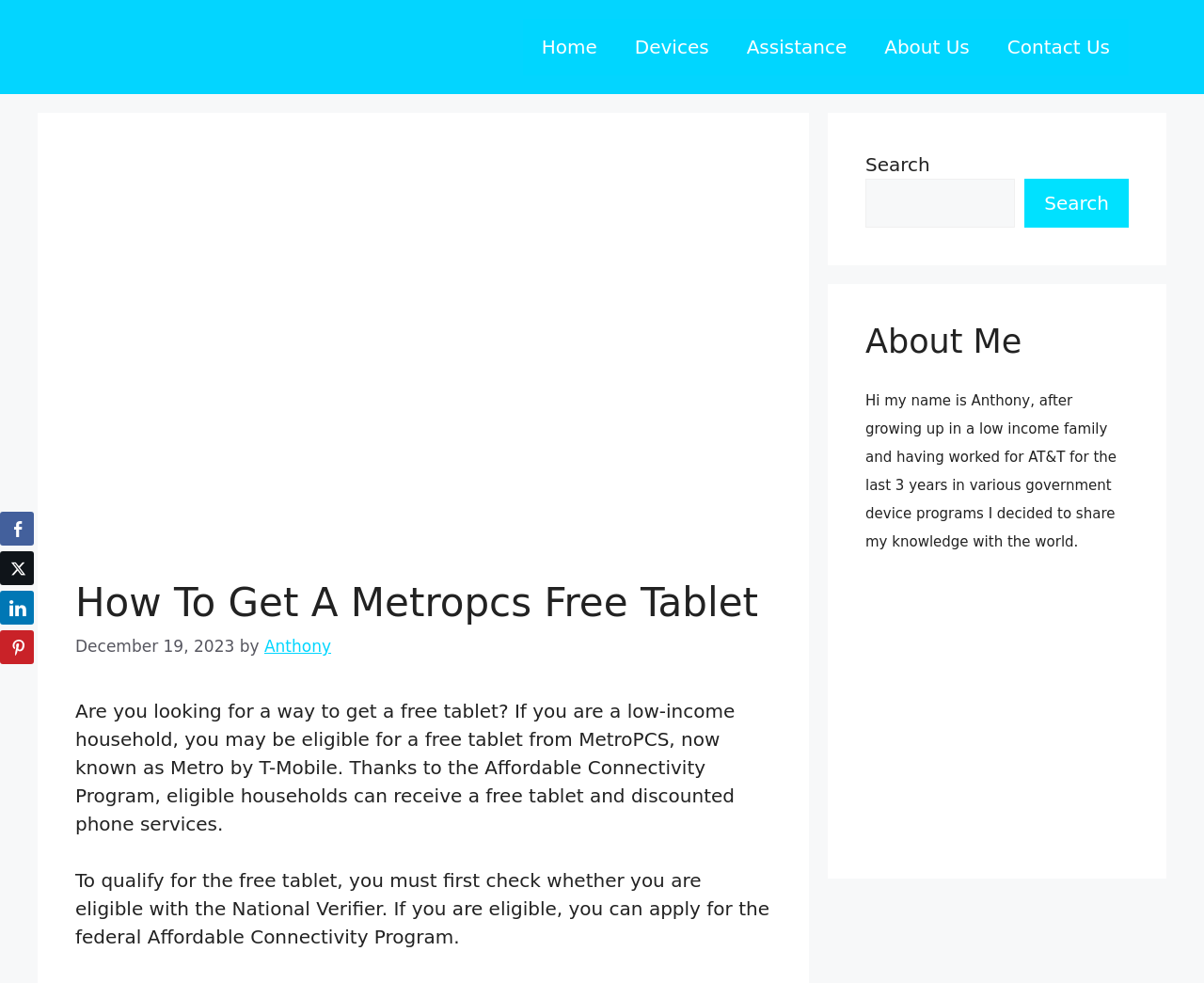What is required to qualify for the free tablet? Based on the image, give a response in one word or a short phrase.

Check eligibility with National Verifier